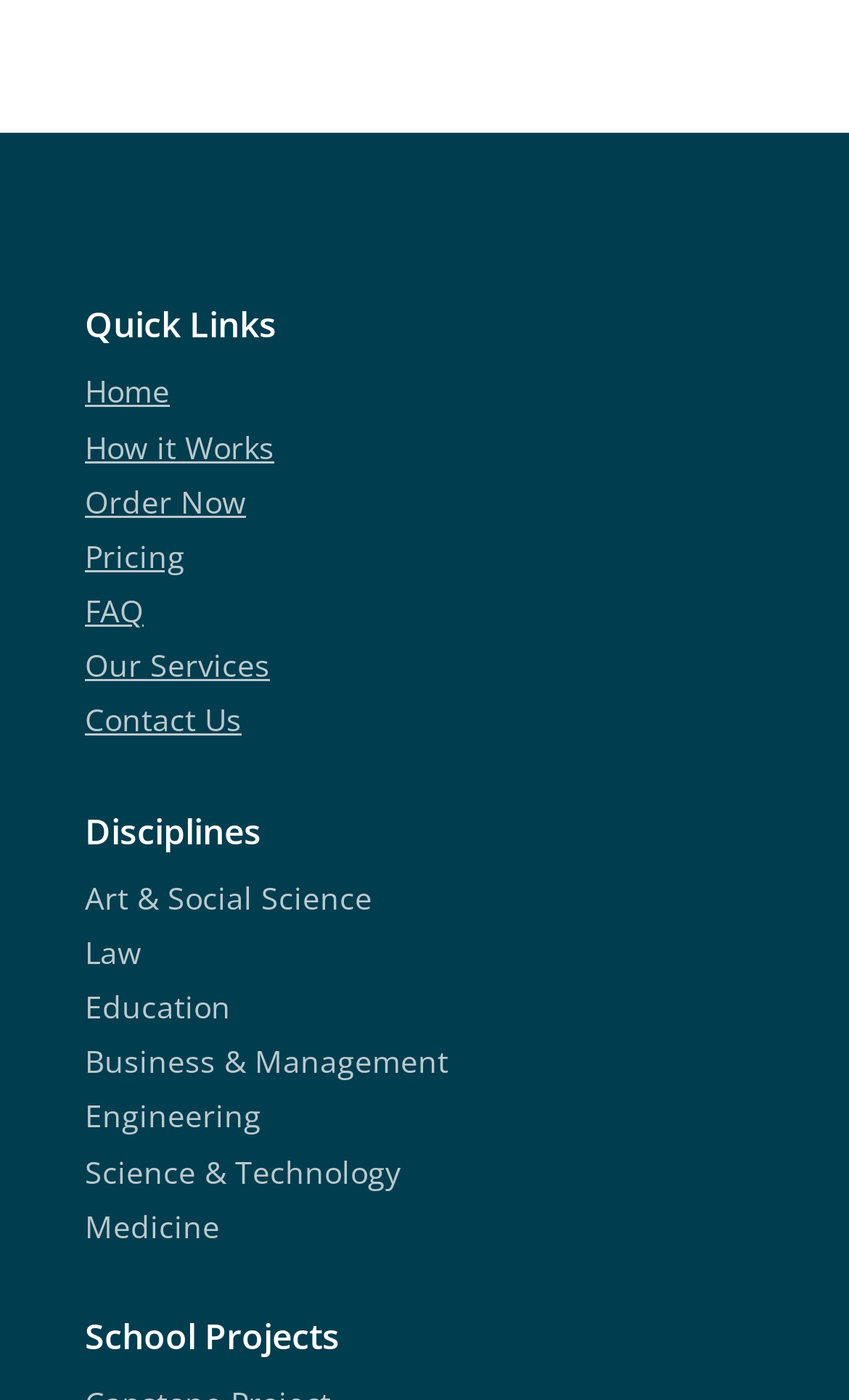Could you please study the image and provide a detailed answer to the question:
How many links are under Quick Links?

I counted the number of links under the 'Quick Links' heading, which are 'Home', 'How it Works', 'Order Now', 'Pricing', 'FAQ', 'Our Services', and 'Contact Us'. There are 7 links in total.